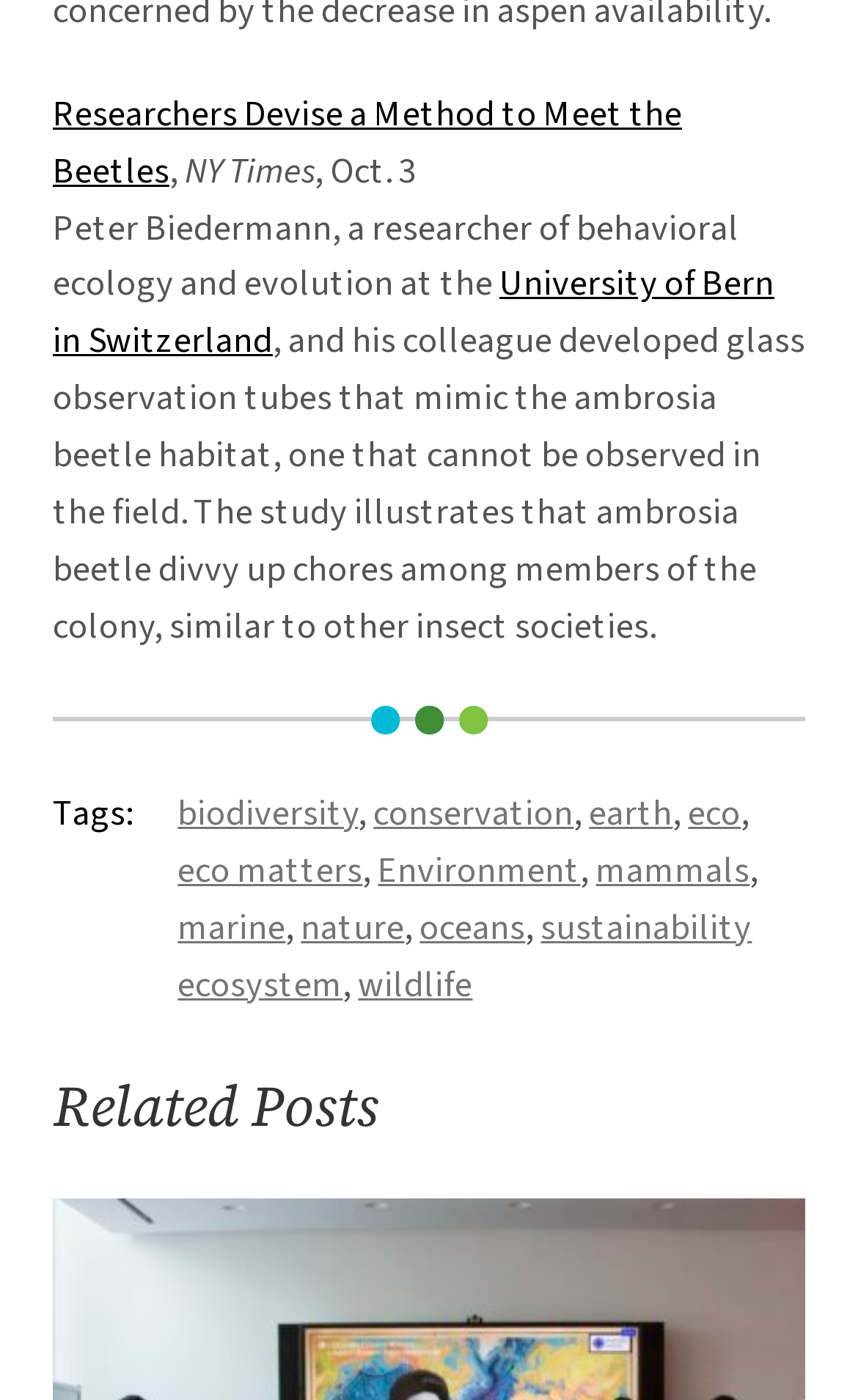Analyze the image and answer the question with as much detail as possible: 
What is the name of the researcher mentioned in the article?

The article mentions a researcher named Peter Biedermann, who is a researcher of behavioral ecology and evolution at the University of Bern in Switzerland.